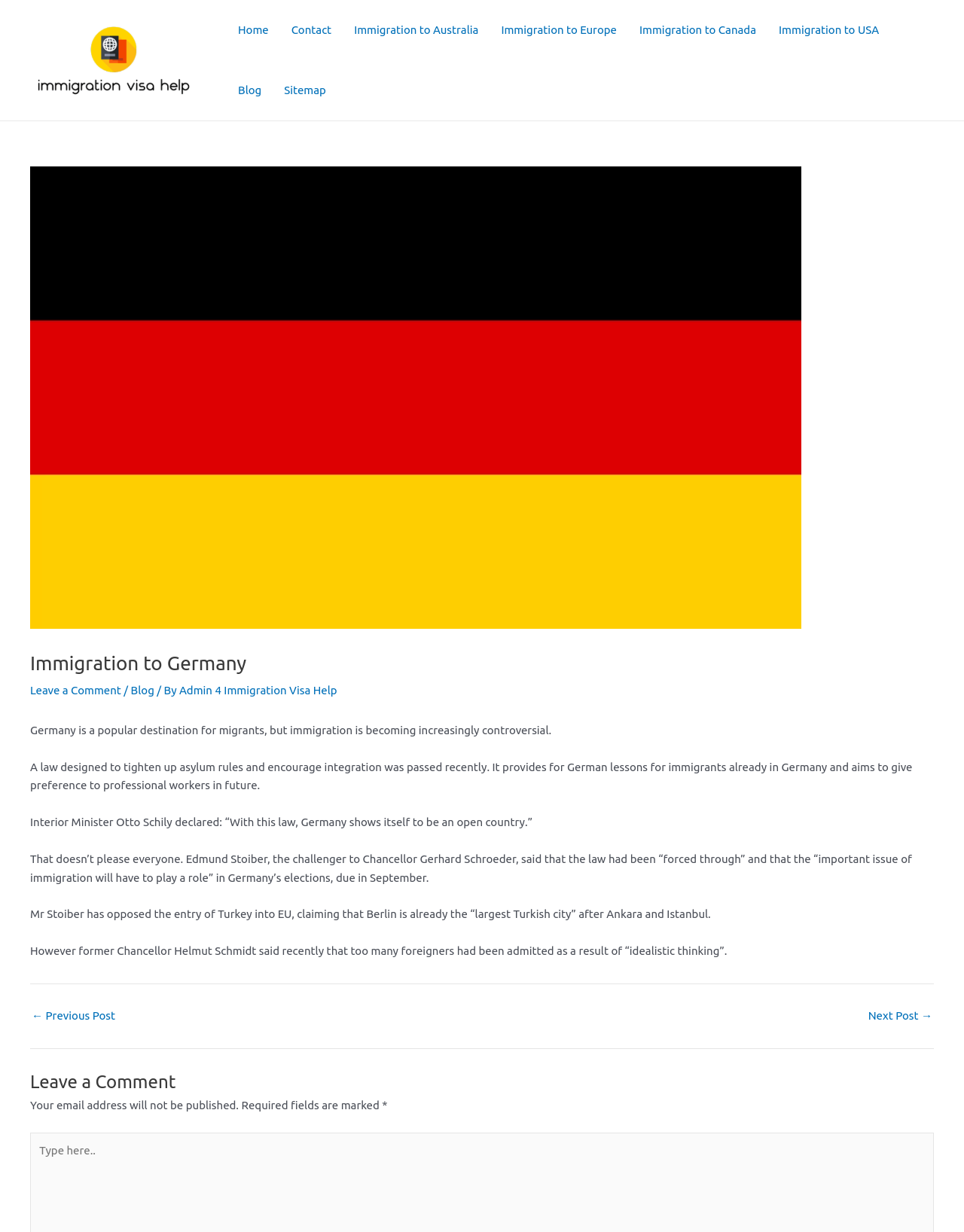Provide your answer to the question using just one word or phrase: What is the topic of the article?

Immigration to Germany